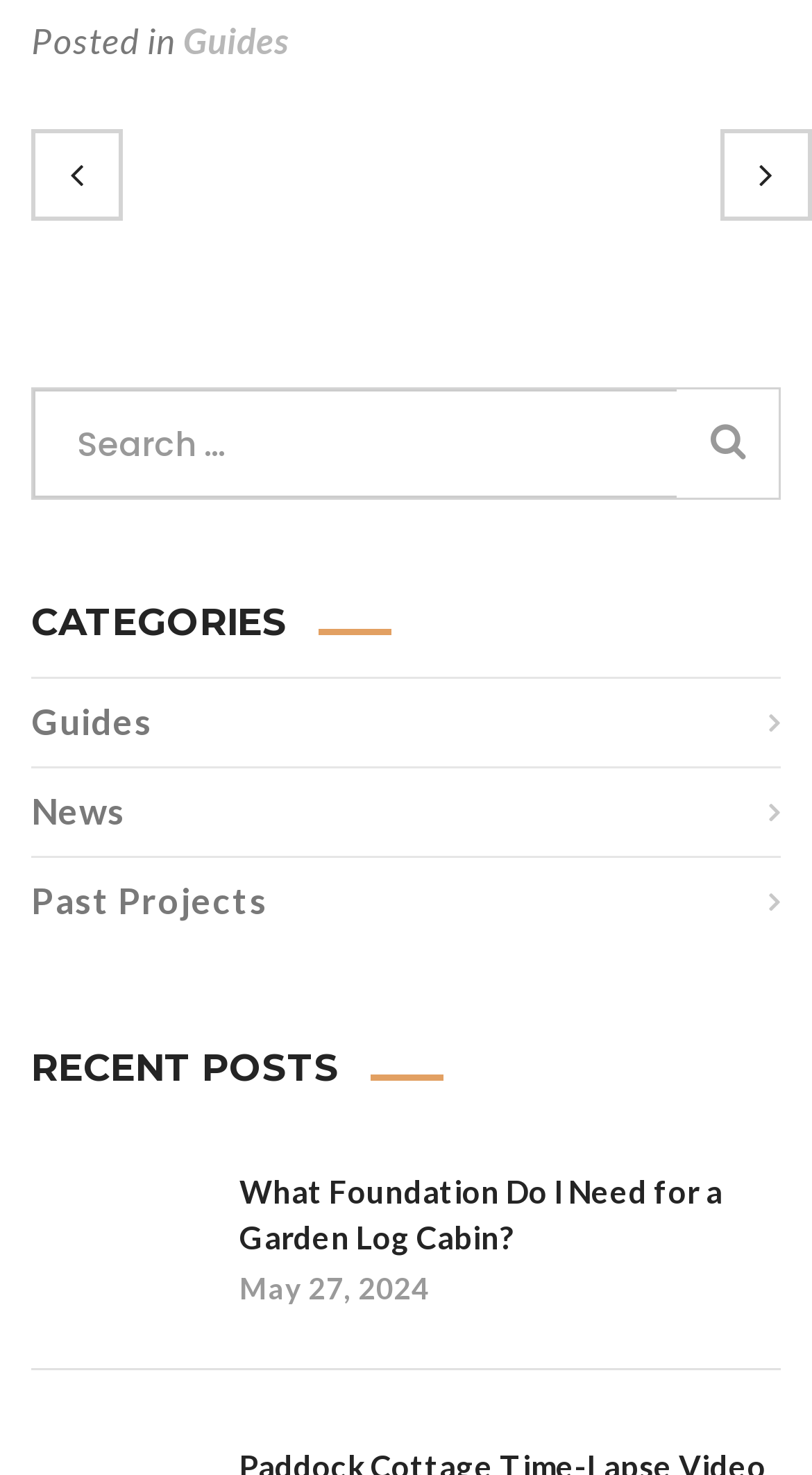Provide the bounding box coordinates of the area you need to click to execute the following instruction: "Go to previous post".

[0.038, 0.088, 0.151, 0.15]